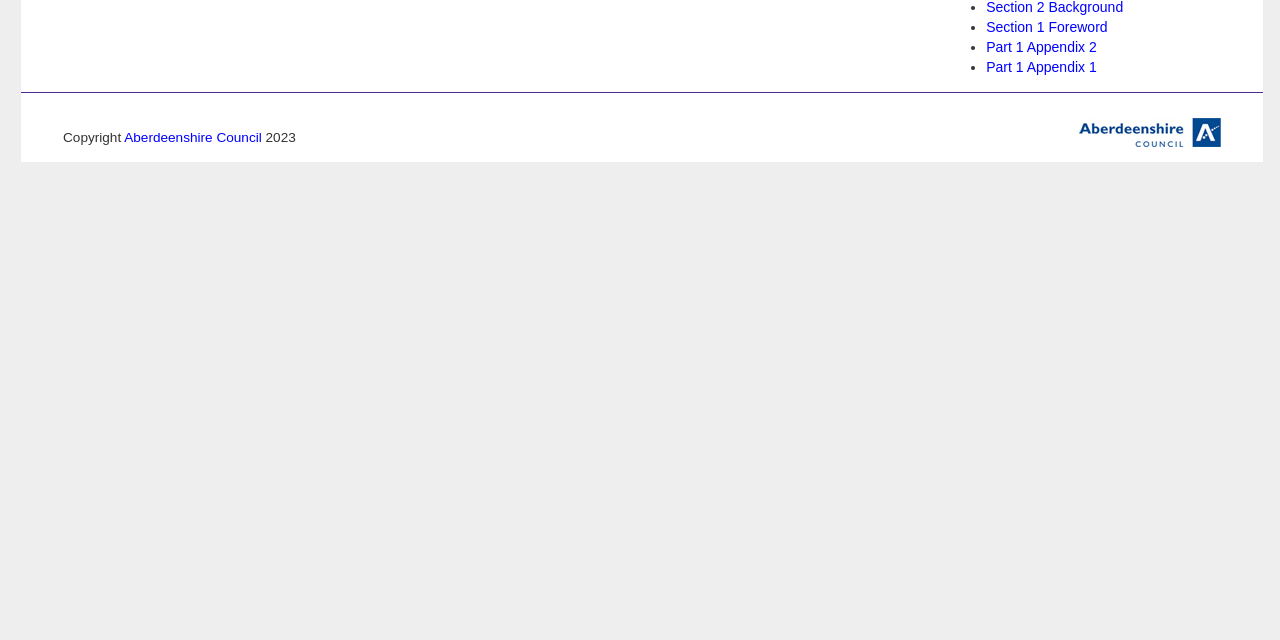Using the element description Part 1 Appendix 1, predict the bounding box coordinates for the UI element. Provide the coordinates in (top-left x, top-left y, bottom-right x, bottom-right y) format with values ranging from 0 to 1.

[0.77, 0.093, 0.857, 0.118]